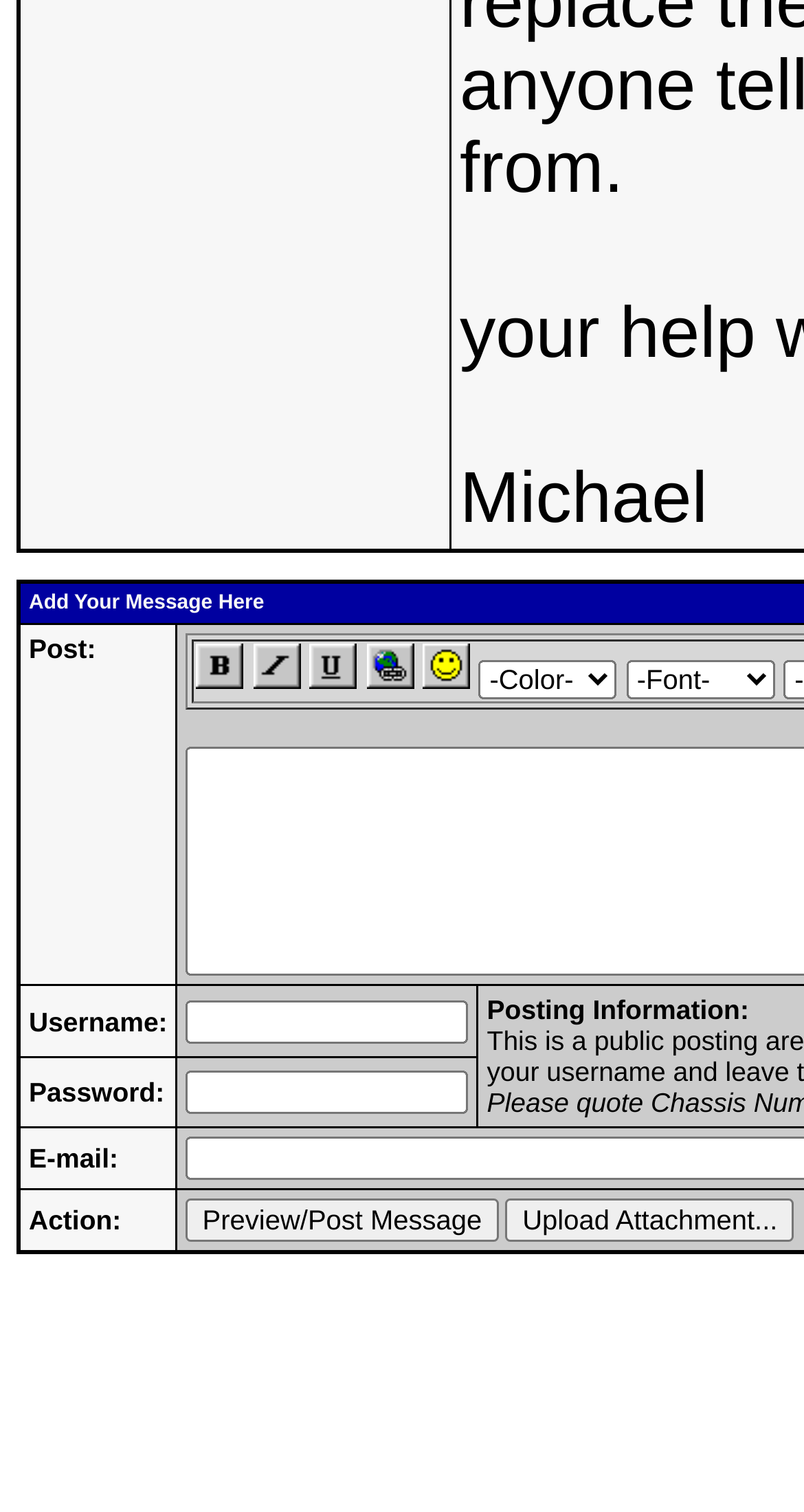Given the element description: "parent_node: -Color-", predict the bounding box coordinates of the UI element it refers to, using four float numbers between 0 and 1, i.e., [left, top, right, bottom].

[0.385, 0.438, 0.444, 0.462]